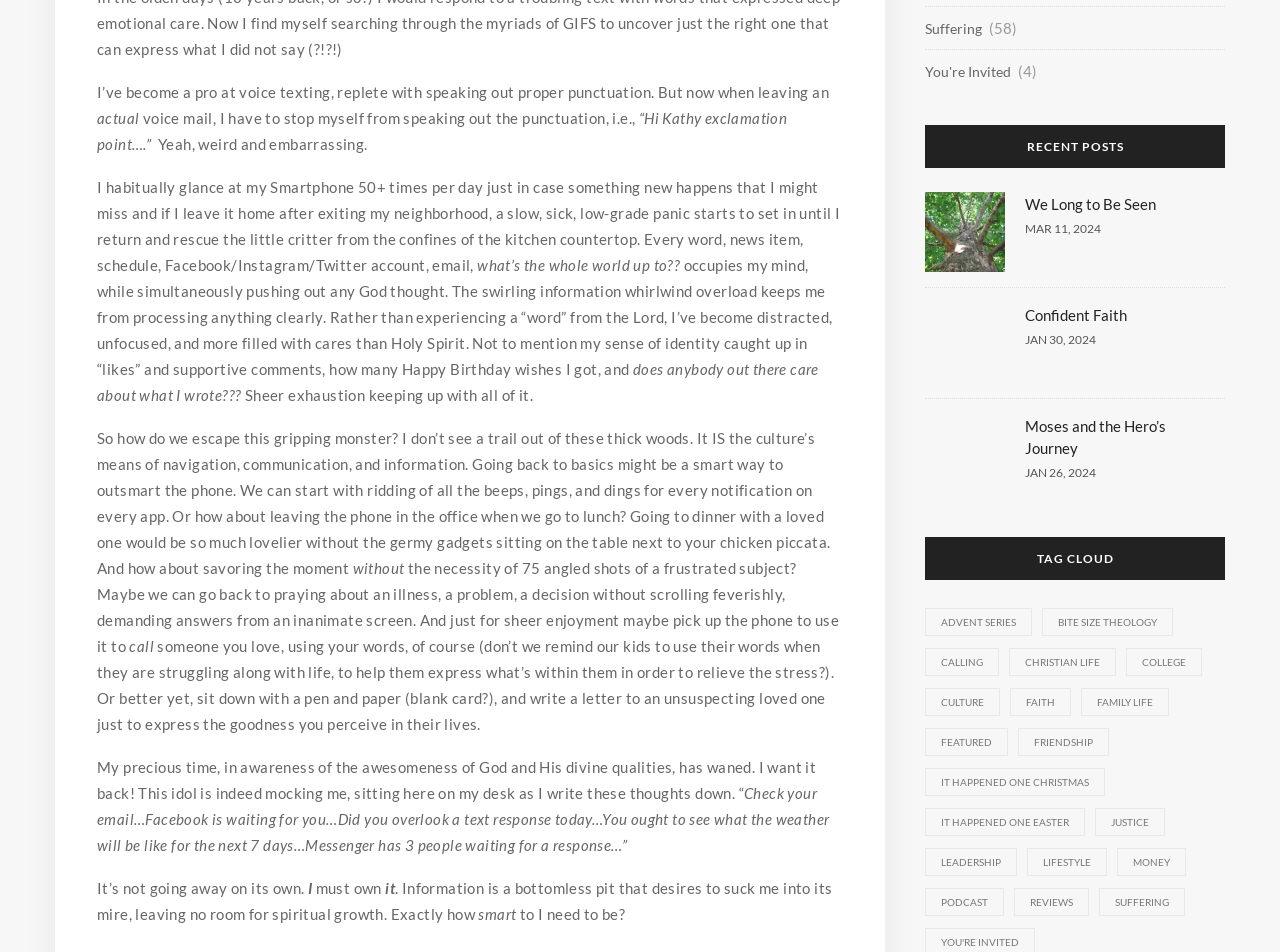How many recent posts are listed on the webpage? Examine the screenshot and reply using just one word or a brief phrase.

3